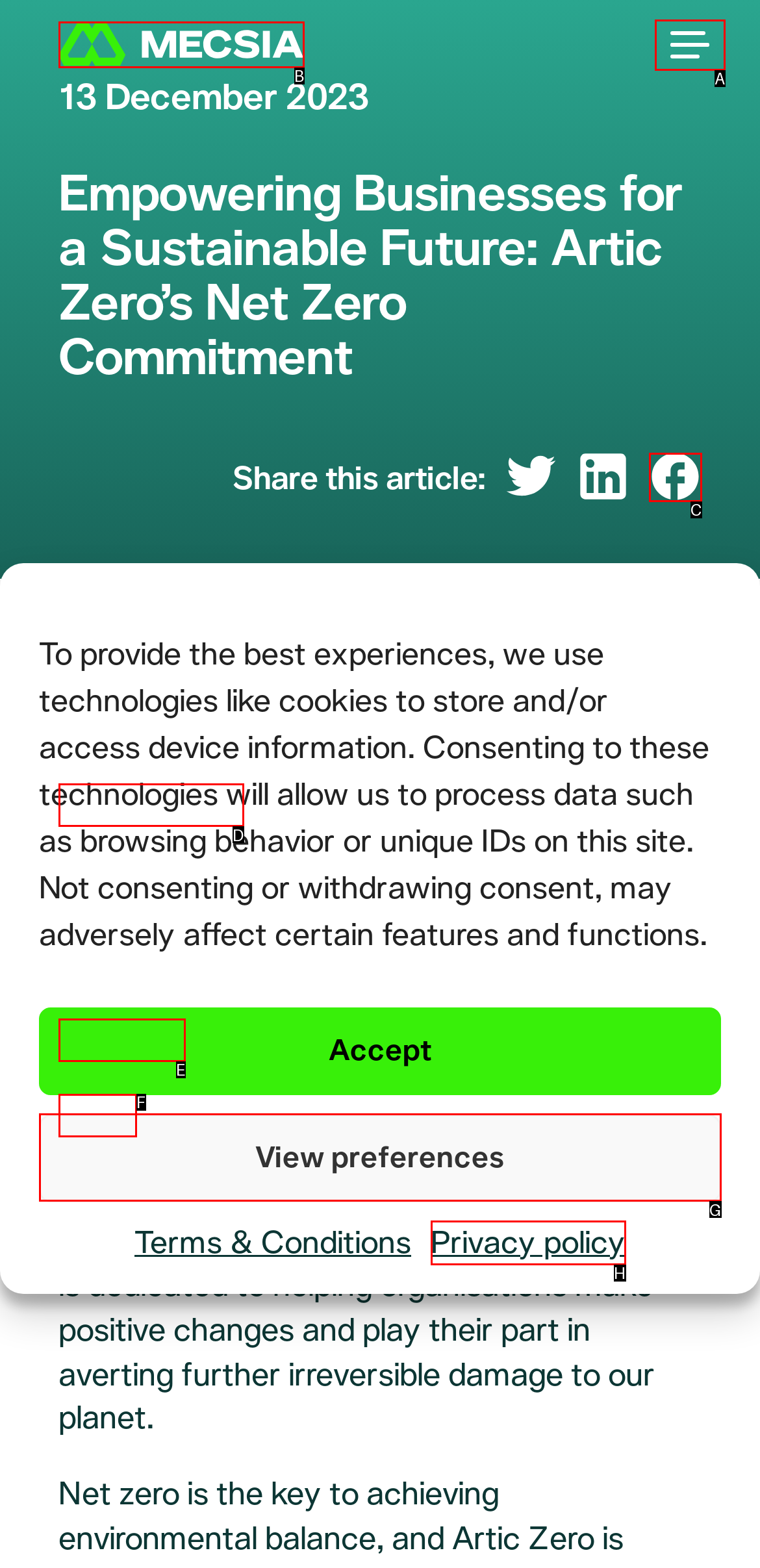Tell me which one HTML element best matches the description: parent_node: About Mecsia aria-label="Toggle navigation" Answer with the option's letter from the given choices directly.

A